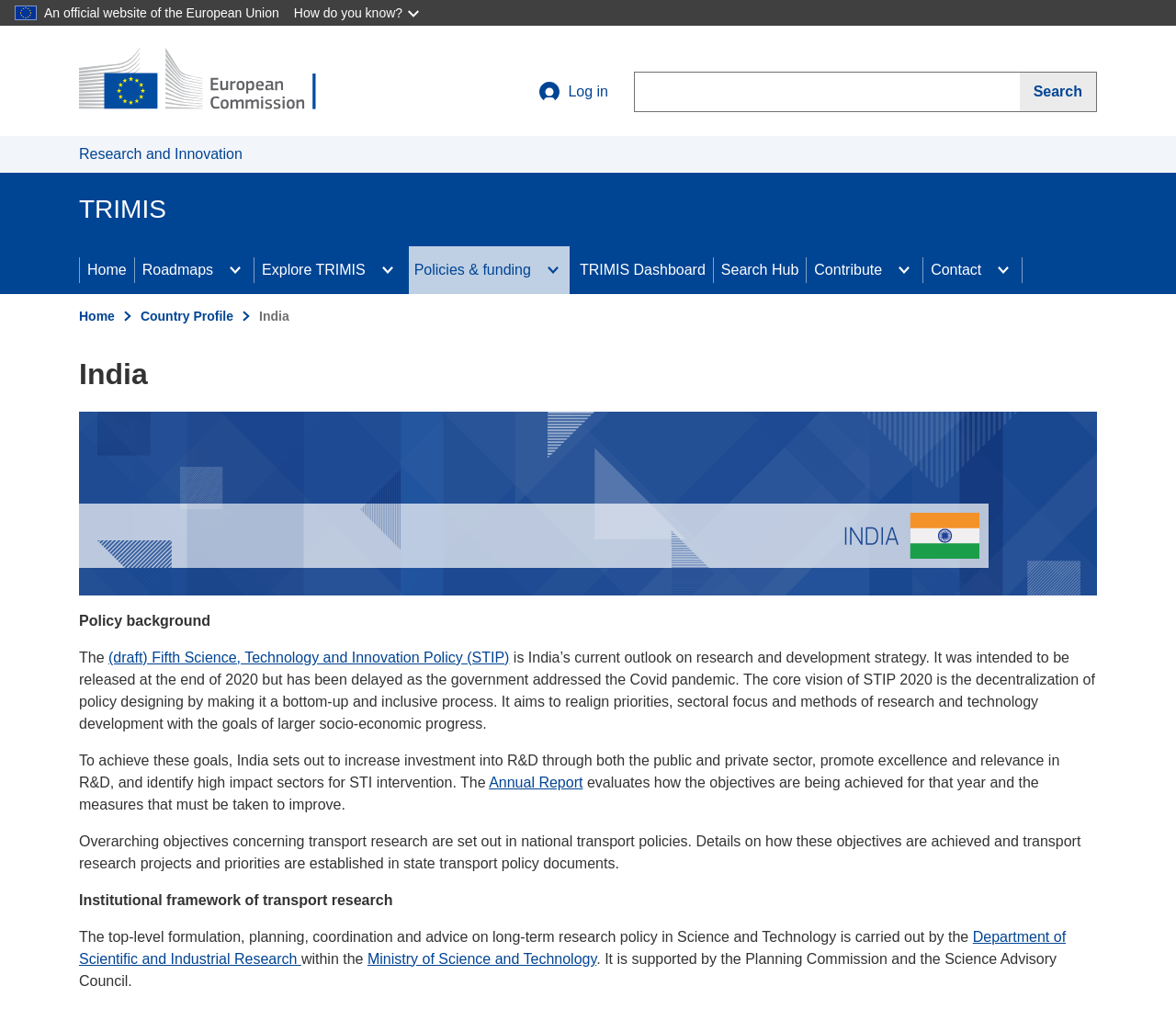Identify the bounding box coordinates of the region I need to click to complete this instruction: "Explore TRIMIS".

[0.223, 0.26, 0.311, 0.275]